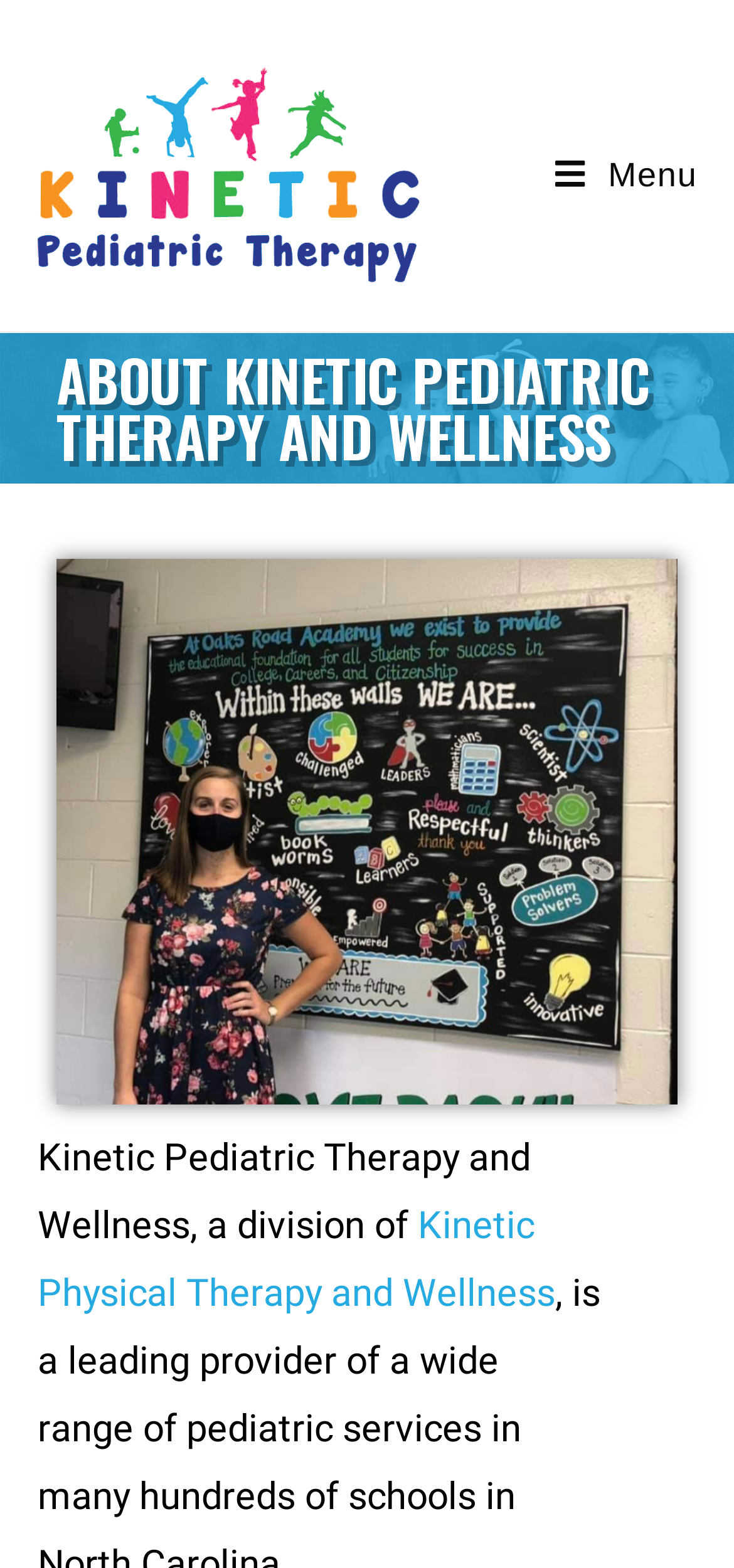Find the bounding box coordinates of the element to click in order to complete this instruction: "Check the first checkbox". The bounding box coordinates must be four float numbers between 0 and 1, denoted as [left, top, right, bottom].

[0.105, 0.589, 0.151, 0.611]